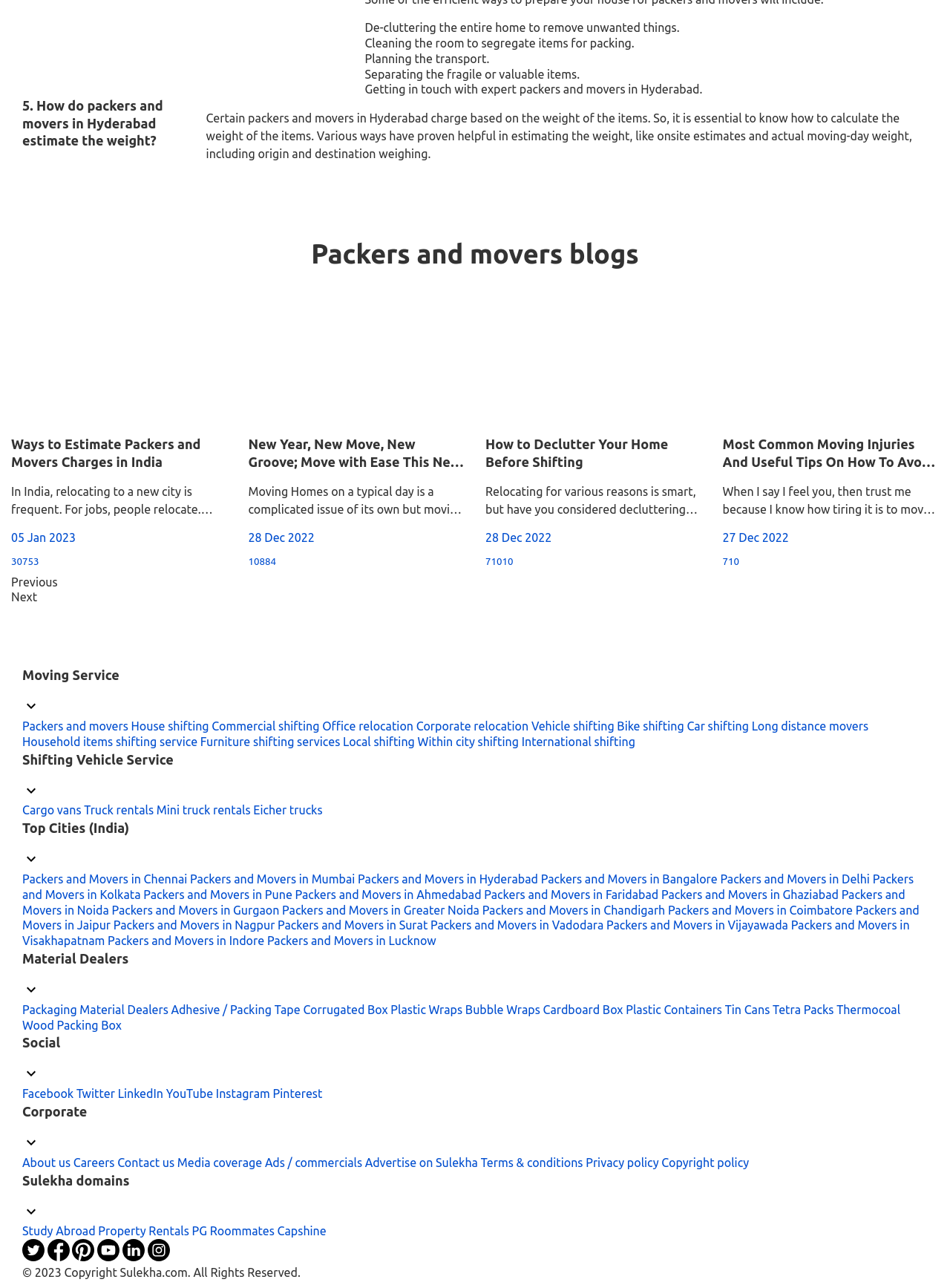Based on the provided description, "Is This Keto?", find the bounding box of the corresponding UI element in the screenshot.

None